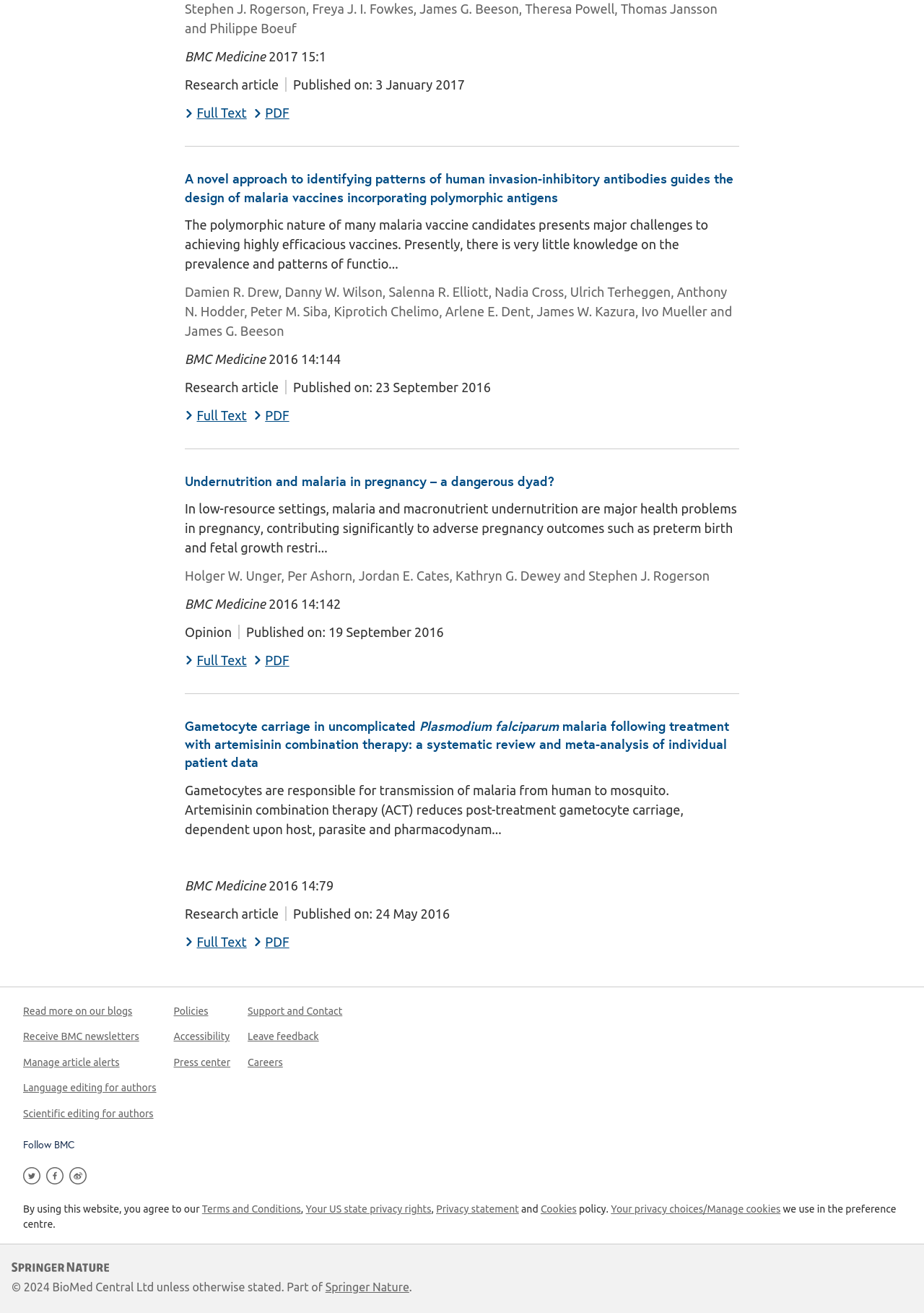Predict the bounding box coordinates of the area that should be clicked to accomplish the following instruction: "View Full Text". The bounding box coordinates should consist of four float numbers between 0 and 1, i.e., [left, top, right, bottom].

[0.2, 0.079, 0.267, 0.094]